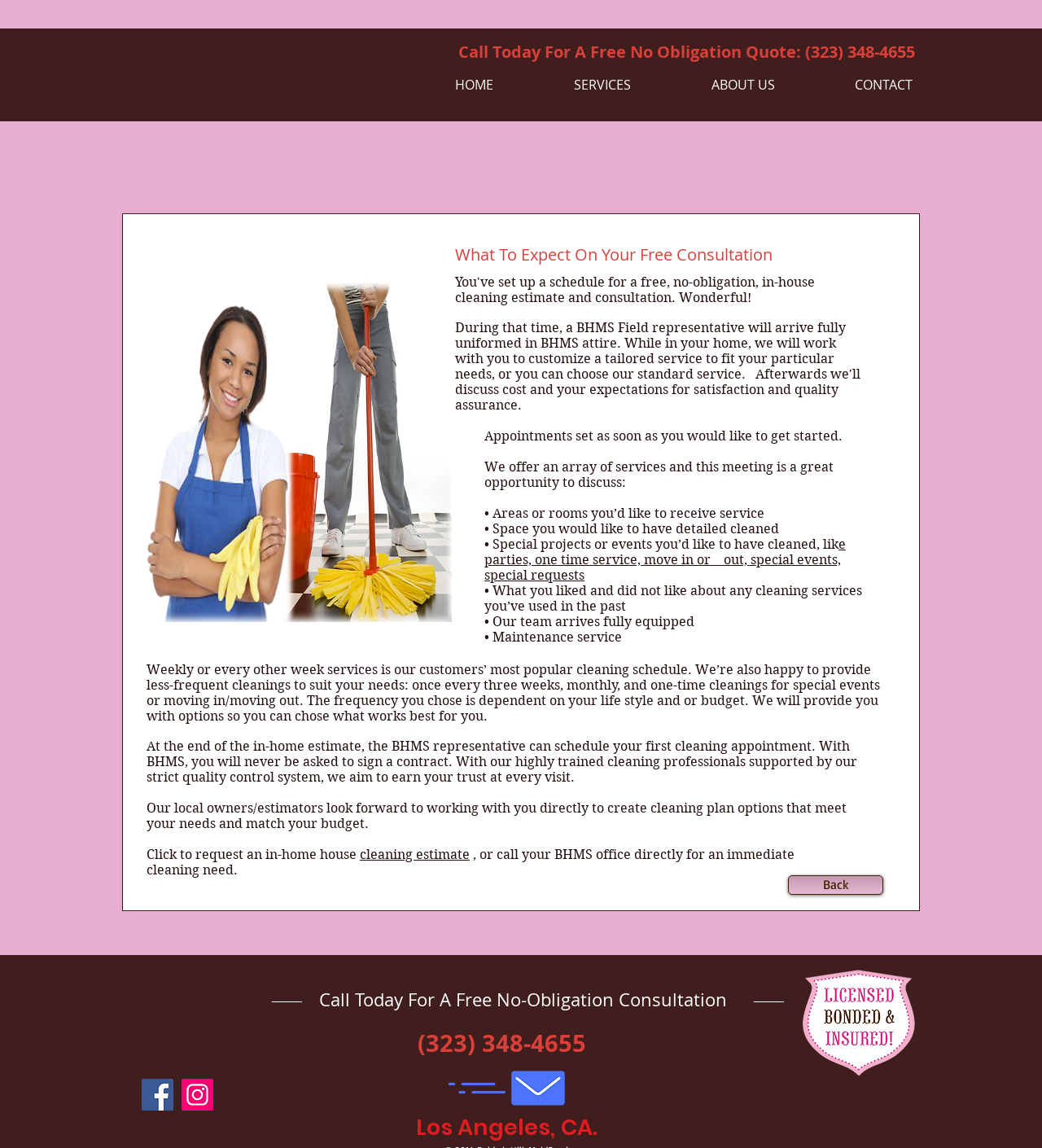Please identify the bounding box coordinates of the clickable area that will allow you to execute the instruction: "Click the 'CONTACT' link".

[0.752, 0.065, 0.884, 0.083]